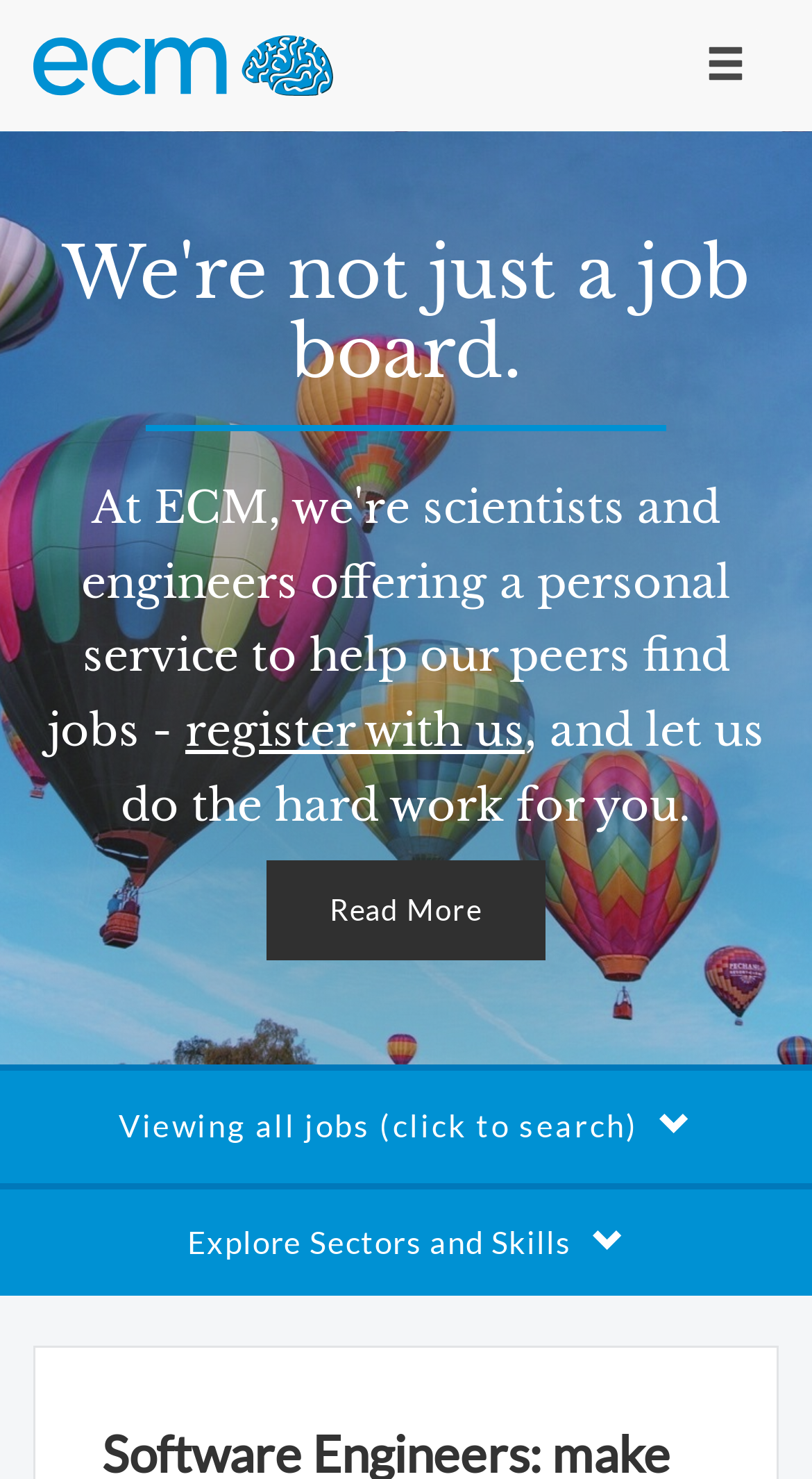Please provide a brief answer to the question using only one word or phrase: 
What is the purpose of the 'Explore Sectors and Skills' button?

To explore sectors and skills